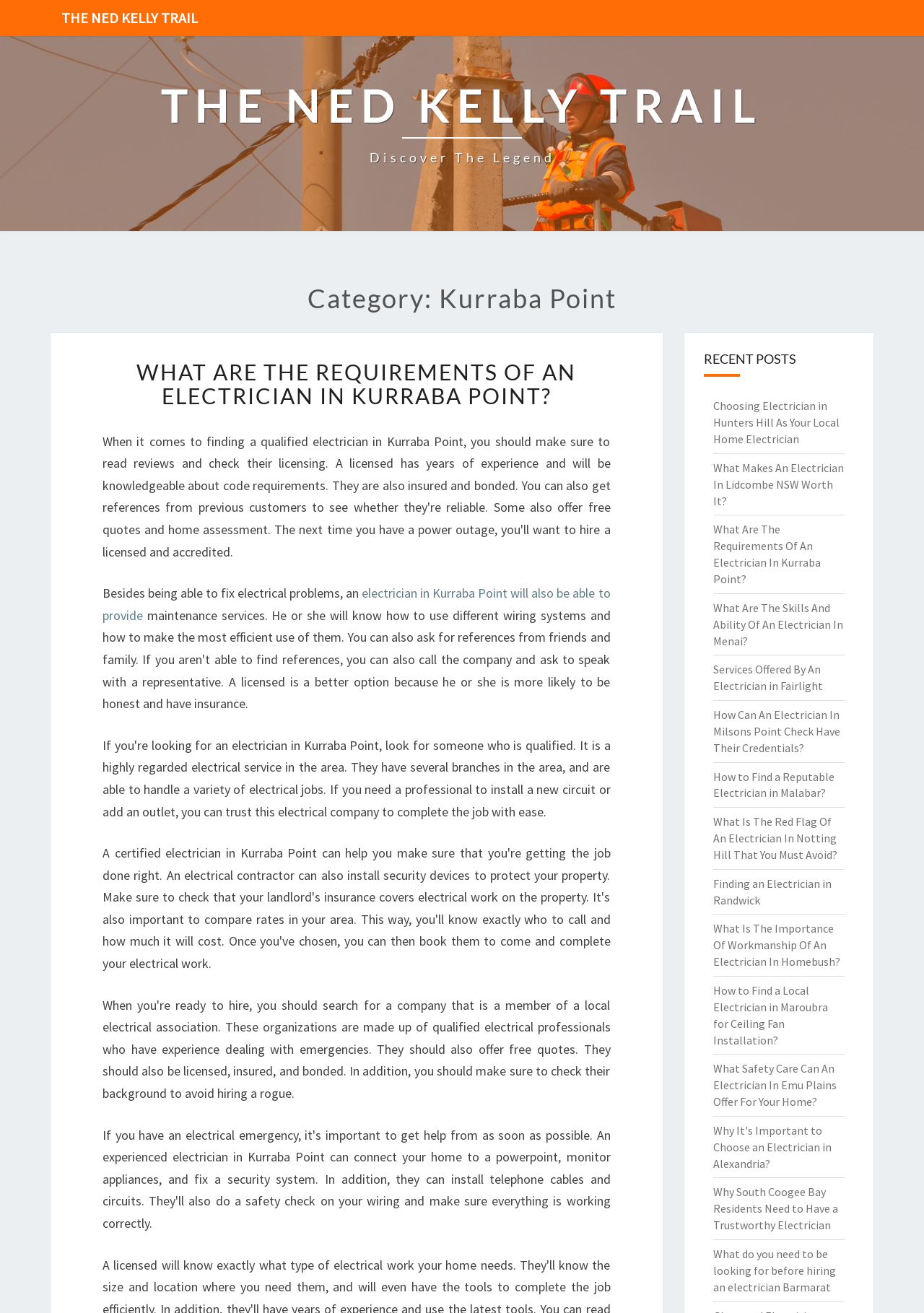Please find and report the bounding box coordinates of the element to click in order to perform the following action: "Click on THE NED KELLY TRAIL link". The coordinates should be expressed as four float numbers between 0 and 1, in the format [left, top, right, bottom].

[0.055, 0.0, 0.226, 0.027]